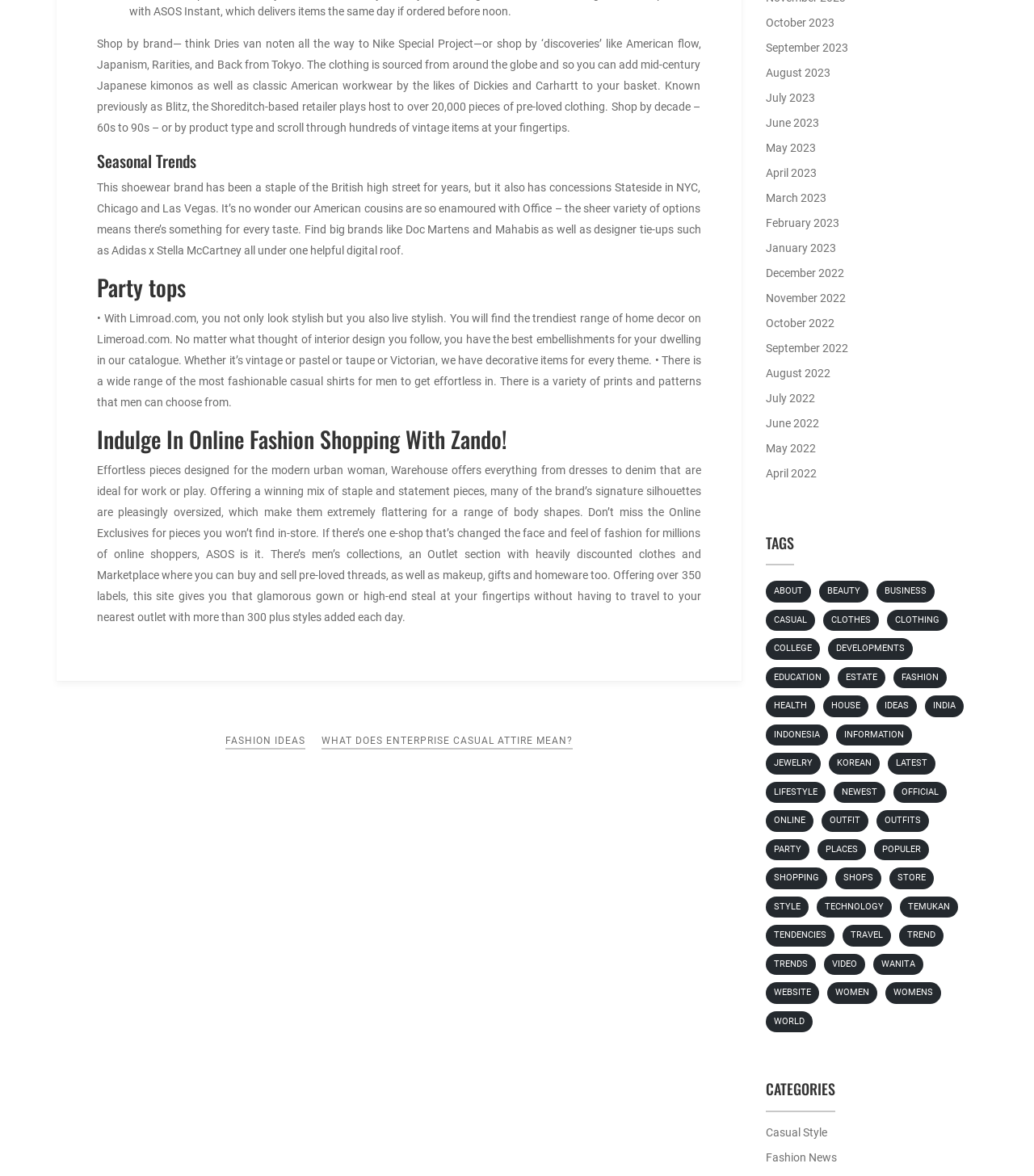Specify the bounding box coordinates for the region that must be clicked to perform the given instruction: "Click on 'Posts'".

[0.055, 0.62, 0.717, 0.641]